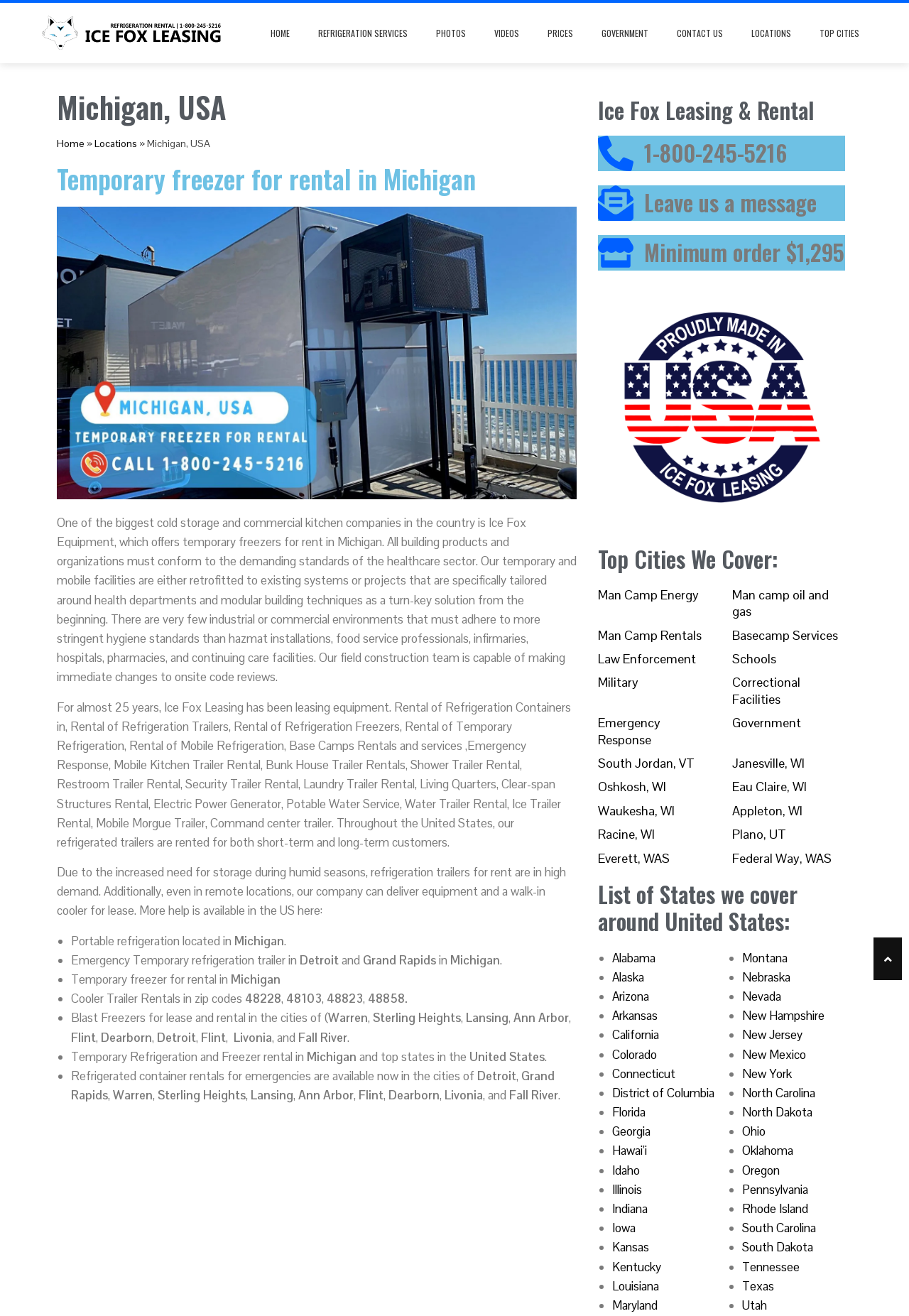Respond to the question with just a single word or phrase: 
What is the company name mentioned on the webpage?

Ice Fox Equipment